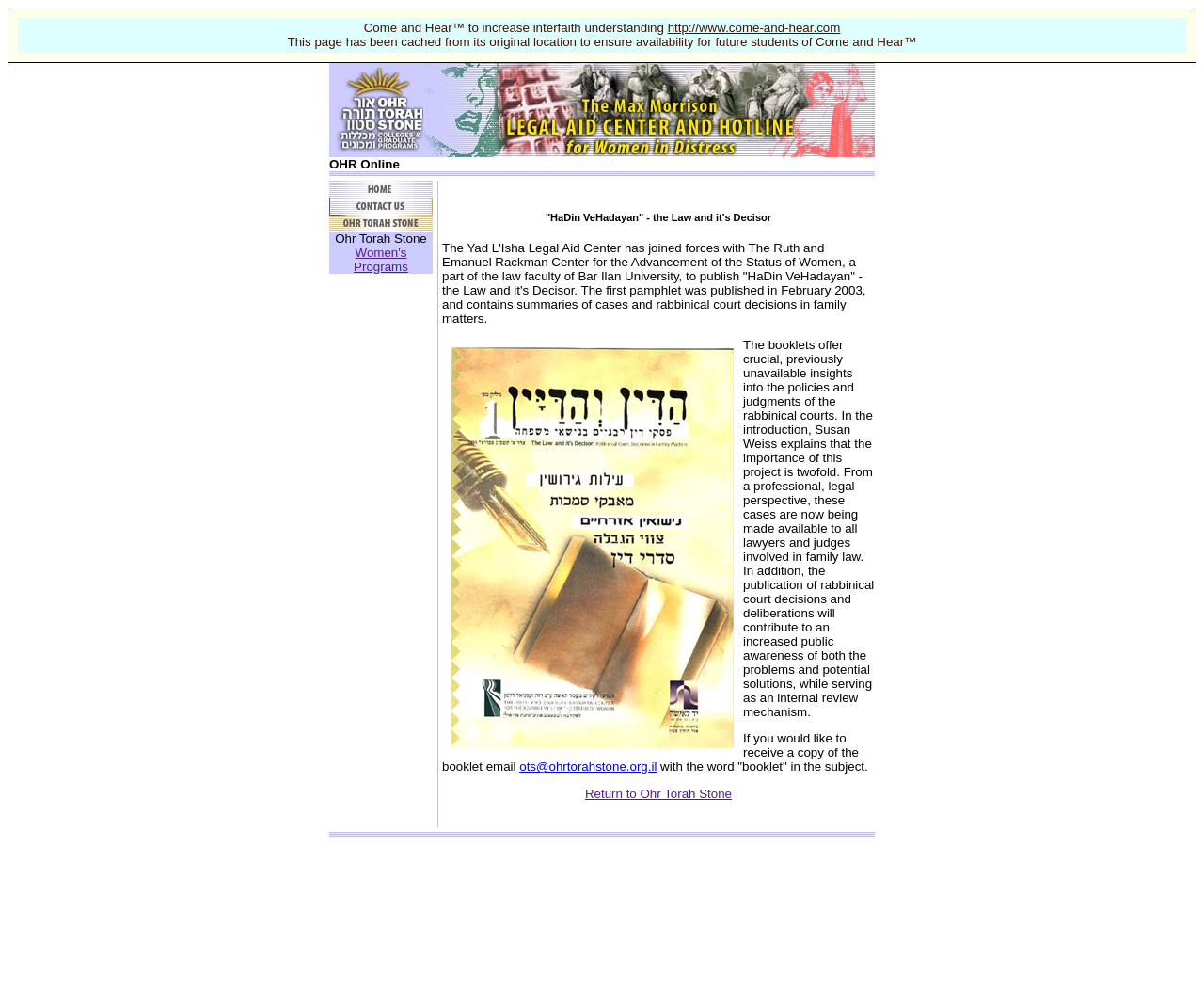Please identify the bounding box coordinates of the clickable region that I should interact with to perform the following instruction: "Explore OHR Online". The coordinates should be expressed as four float numbers between 0 and 1, i.e., [left, top, right, bottom].

[0.273, 0.158, 0.727, 0.173]